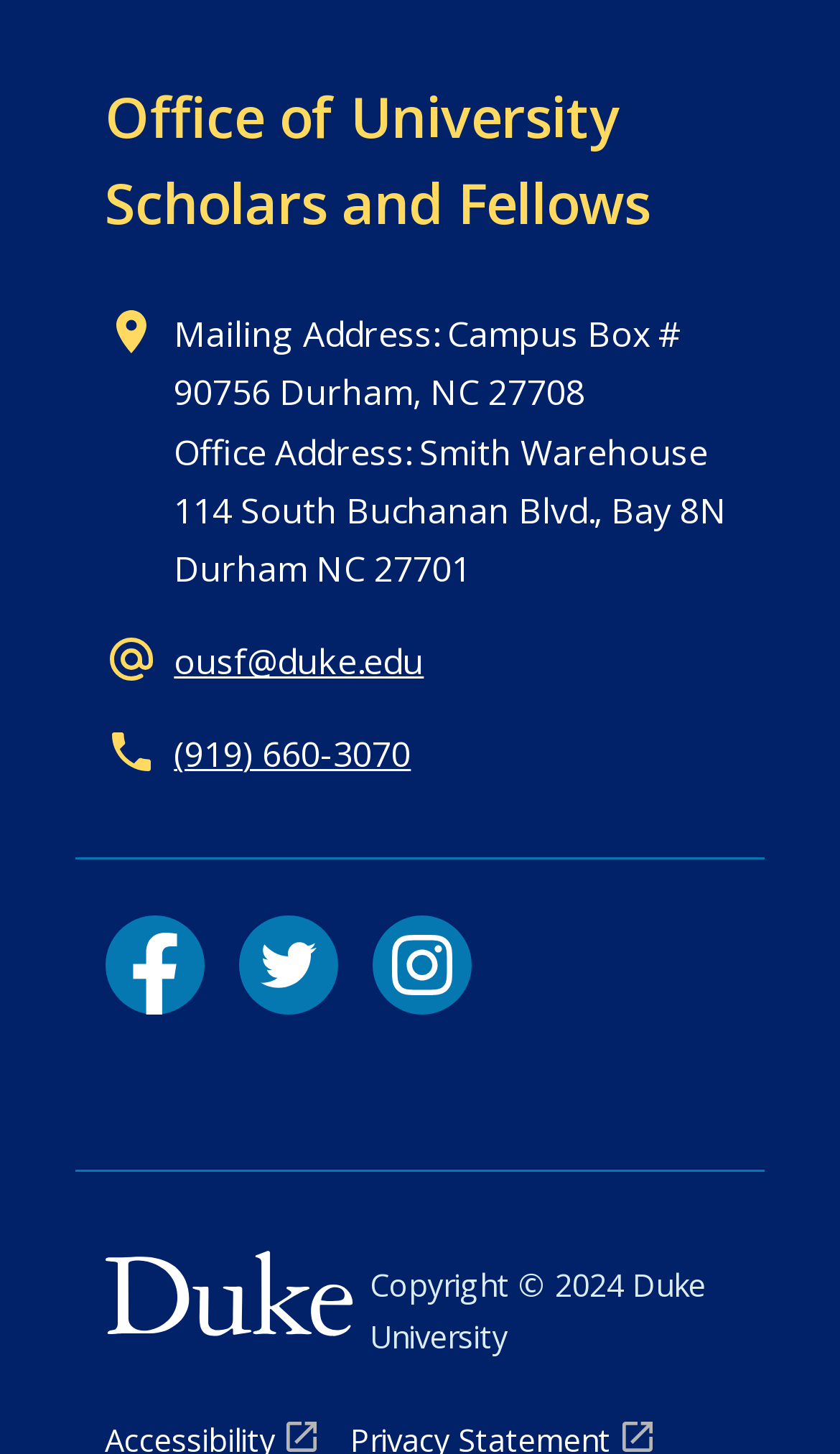Extract the bounding box coordinates of the UI element described by: "ousf@duke.edu". The coordinates should include four float numbers ranging from 0 to 1, e.g., [left, top, right, bottom].

[0.207, 0.439, 0.505, 0.471]